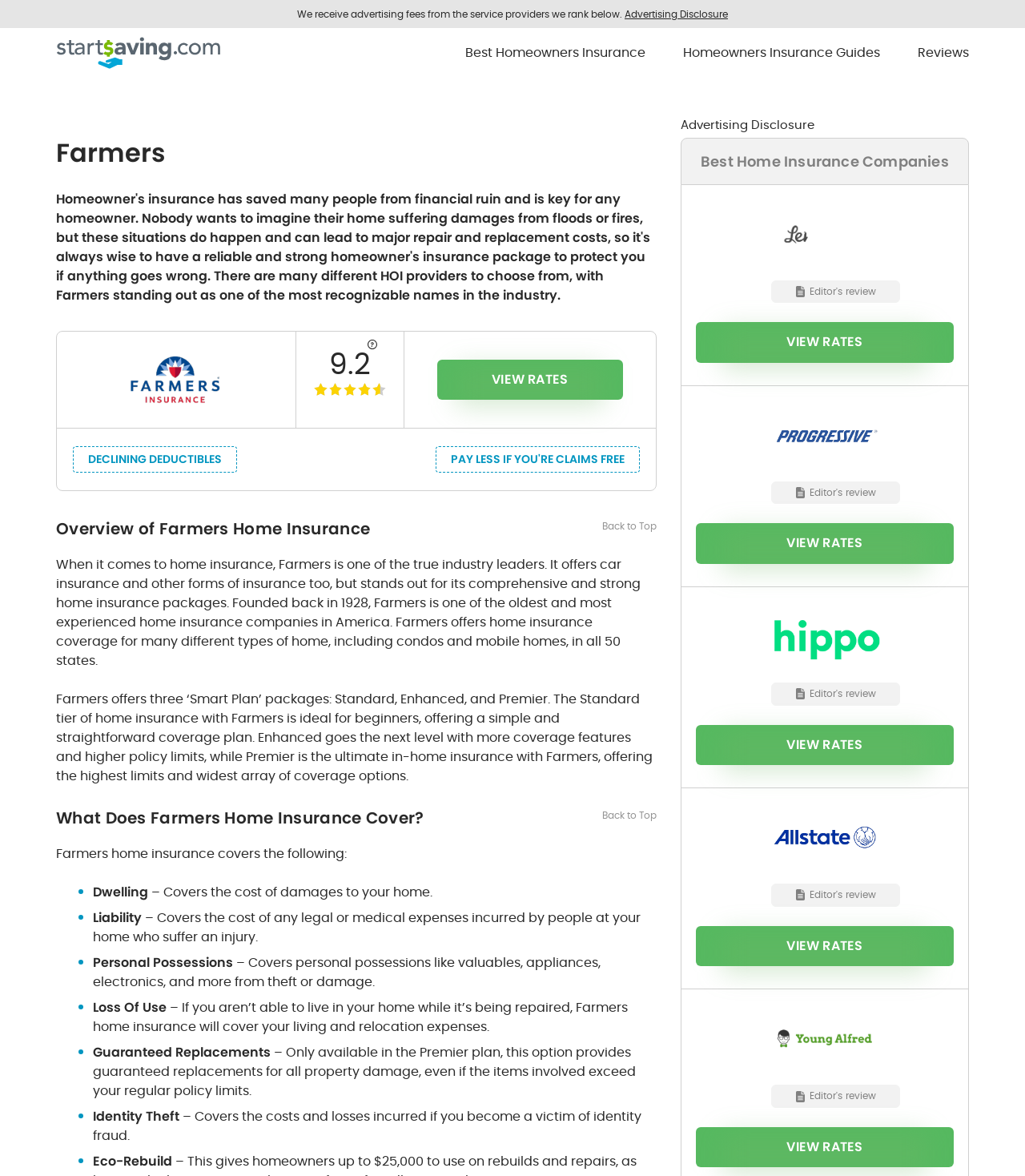Highlight the bounding box coordinates of the region I should click on to meet the following instruction: "Read the 'Overview of Farmers Home Insurance'".

[0.055, 0.439, 0.64, 0.46]